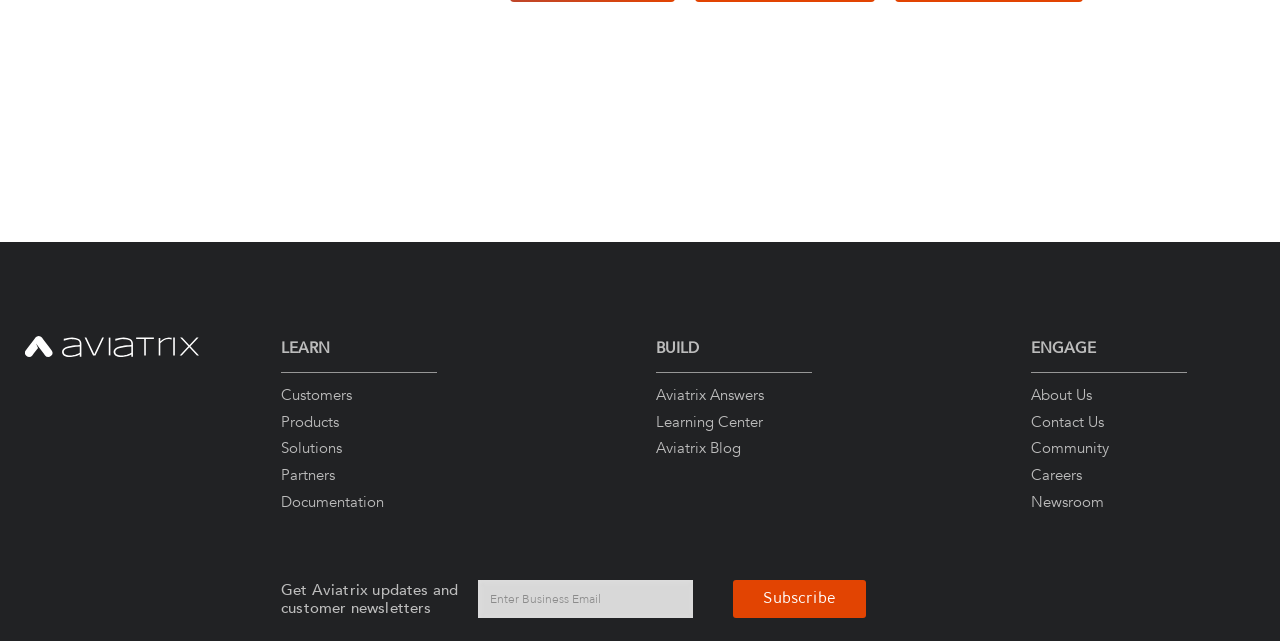Kindly provide the bounding box coordinates of the section you need to click on to fulfill the given instruction: "Click the Aviatrix Logo".

[0.02, 0.525, 0.196, 0.558]